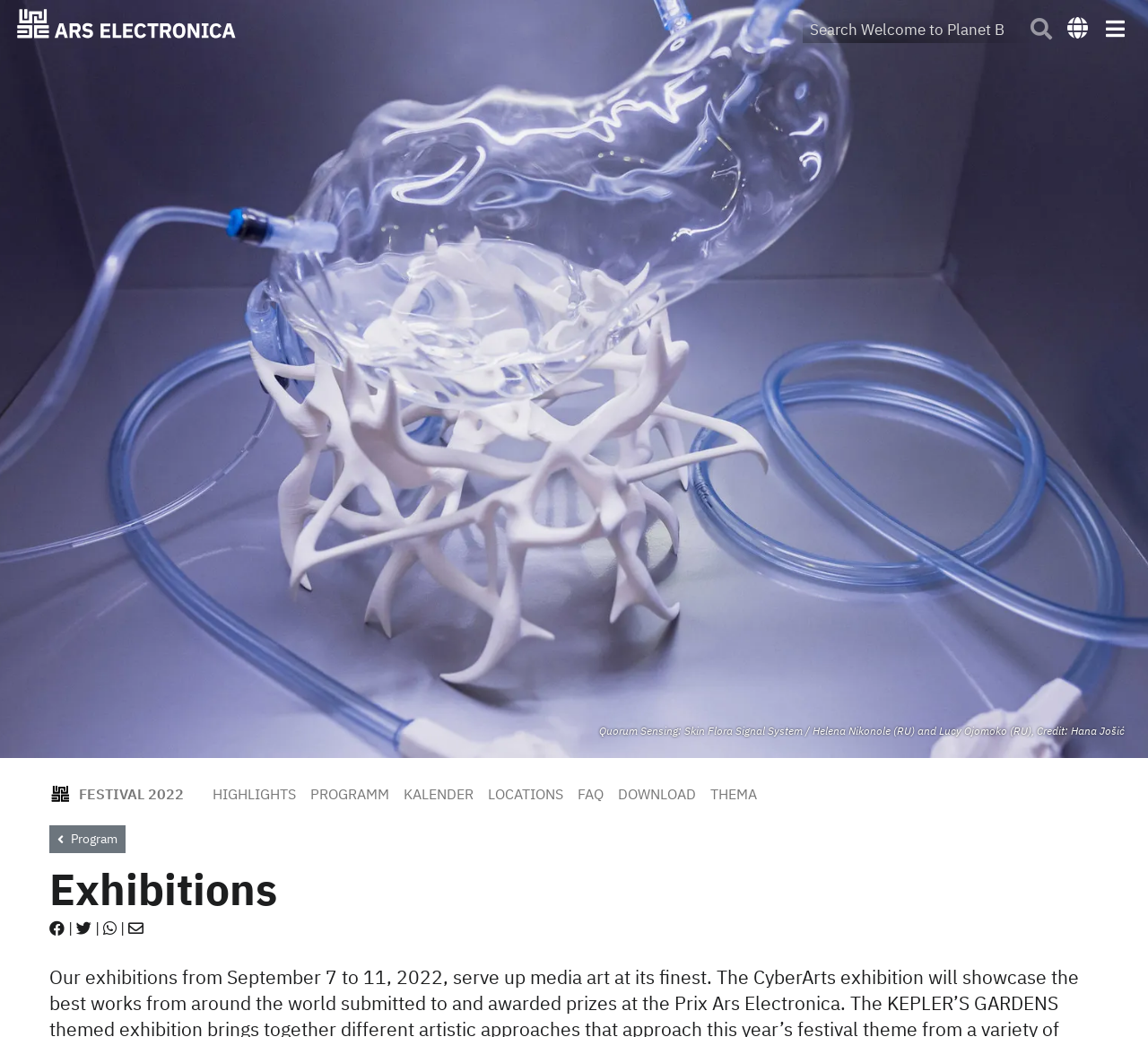Using the webpage screenshot, locate the HTML element that fits the following description and provide its bounding box: "Search Welcome to Planet B".

[0.896, 0.013, 0.918, 0.041]